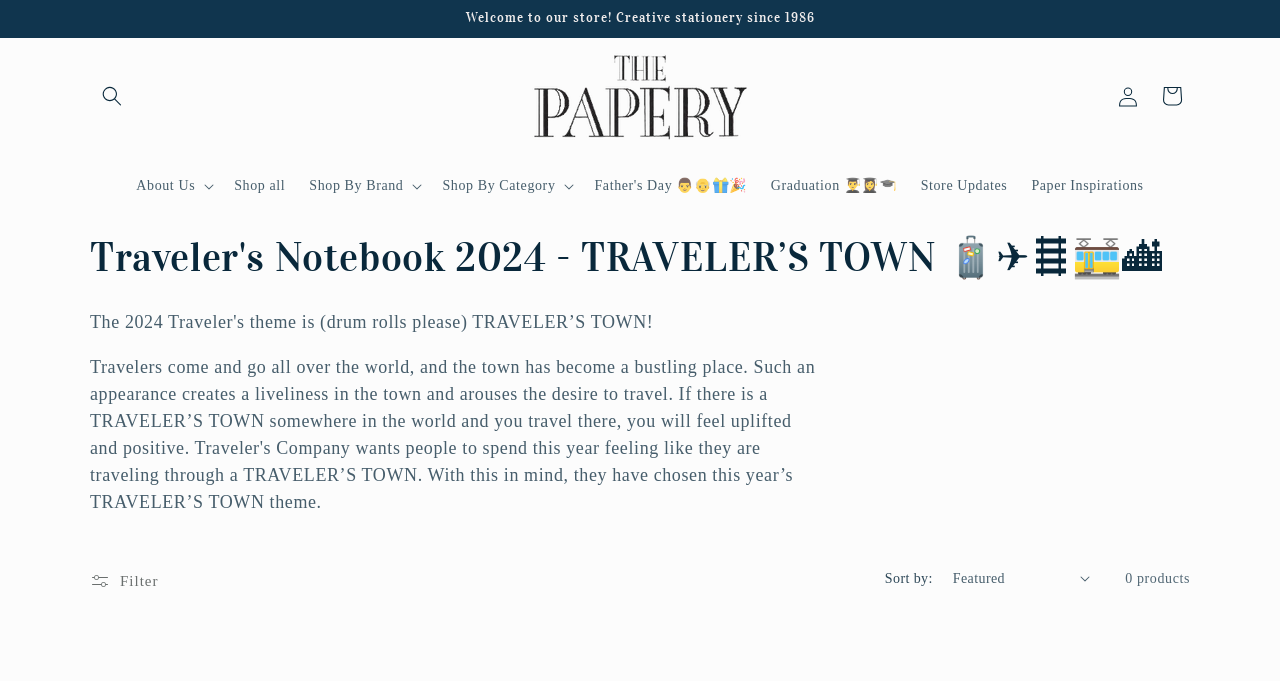Articulate a complete and detailed caption of the webpage elements.

The webpage appears to be an online store, specifically showcasing the 2024 Traveler's Notebook theme, "TRAVELER'S TOWN". At the top, there is a region announcing the theme, accompanied by a heading that reads "Collection: Traveler's Notebook 2024 - TRAVELER’S TOWN". 

Below the announcement, there is a welcome message that says "Welcome to our store! Creative stationery since 1986". On the same level, there are several buttons and links, including a search button, a link to "The Papery", and buttons for "About Us", "Shop all", "Shop By Brand", and "Shop By Category". These elements are positioned horizontally, with the search button and "The Papery" link on the left, and the other buttons and links to the right.

Further down, there are more links, including "Father's Day", "Graduation", "Store Updates", and "Paper Inspirations". These links are also positioned horizontally, with "Father's Day" on the left and "Paper Inspirations" on the right.

On the top-right corner, there are links to "Log in" and "Cart". Below the announcement region, there is a large section dedicated to the Traveler's Notebook 2024 theme, with a heading that reads "TRAVELER’S TOWN!". 

At the bottom of the page, there is a complementary section that contains a filter disclosure triangle, a heading that says "Sort by:", a combobox for sorting, and a status message that indicates there are 0 products.